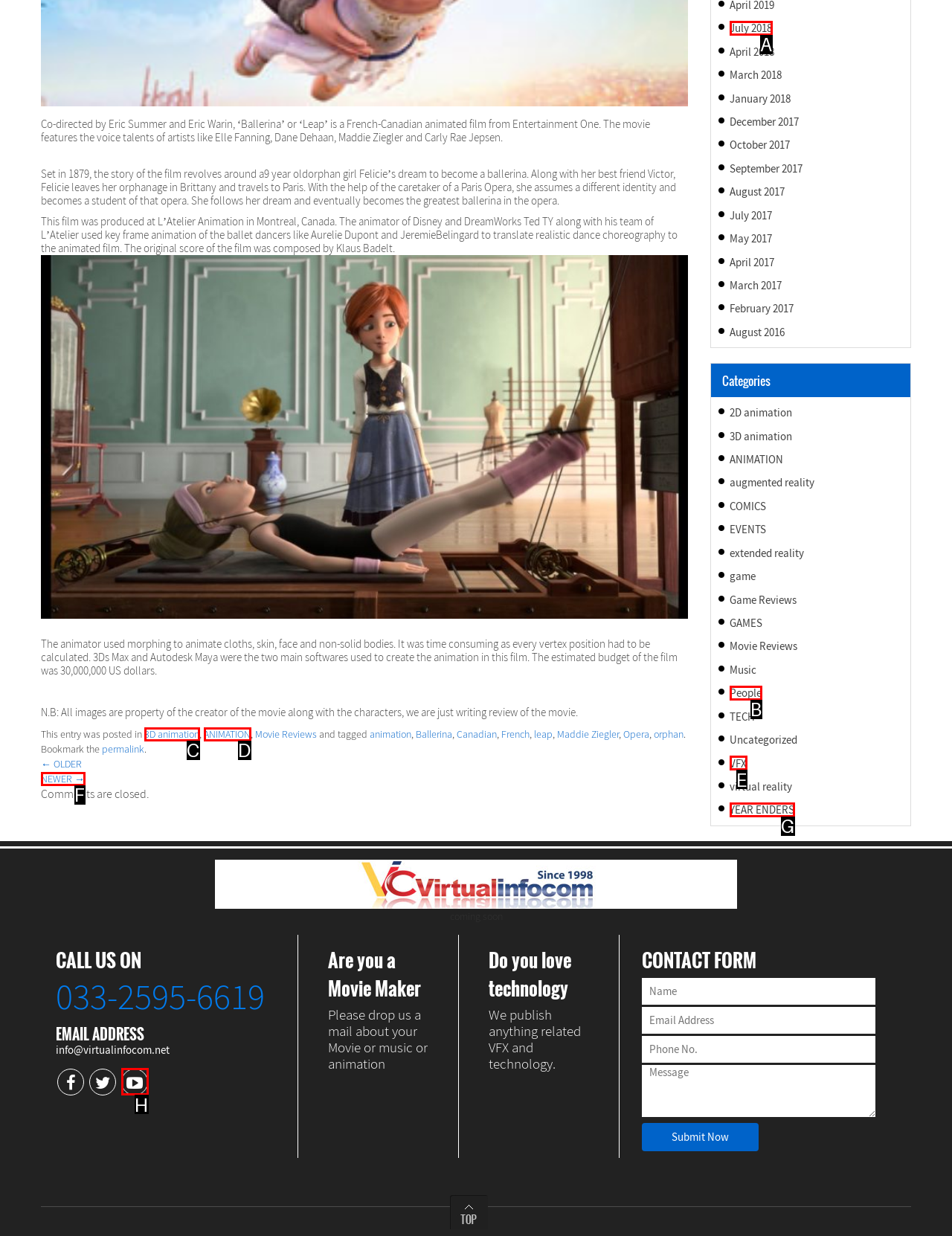Determine which option matches the element description: title="View us on Youtube"
Answer using the letter of the correct option.

H